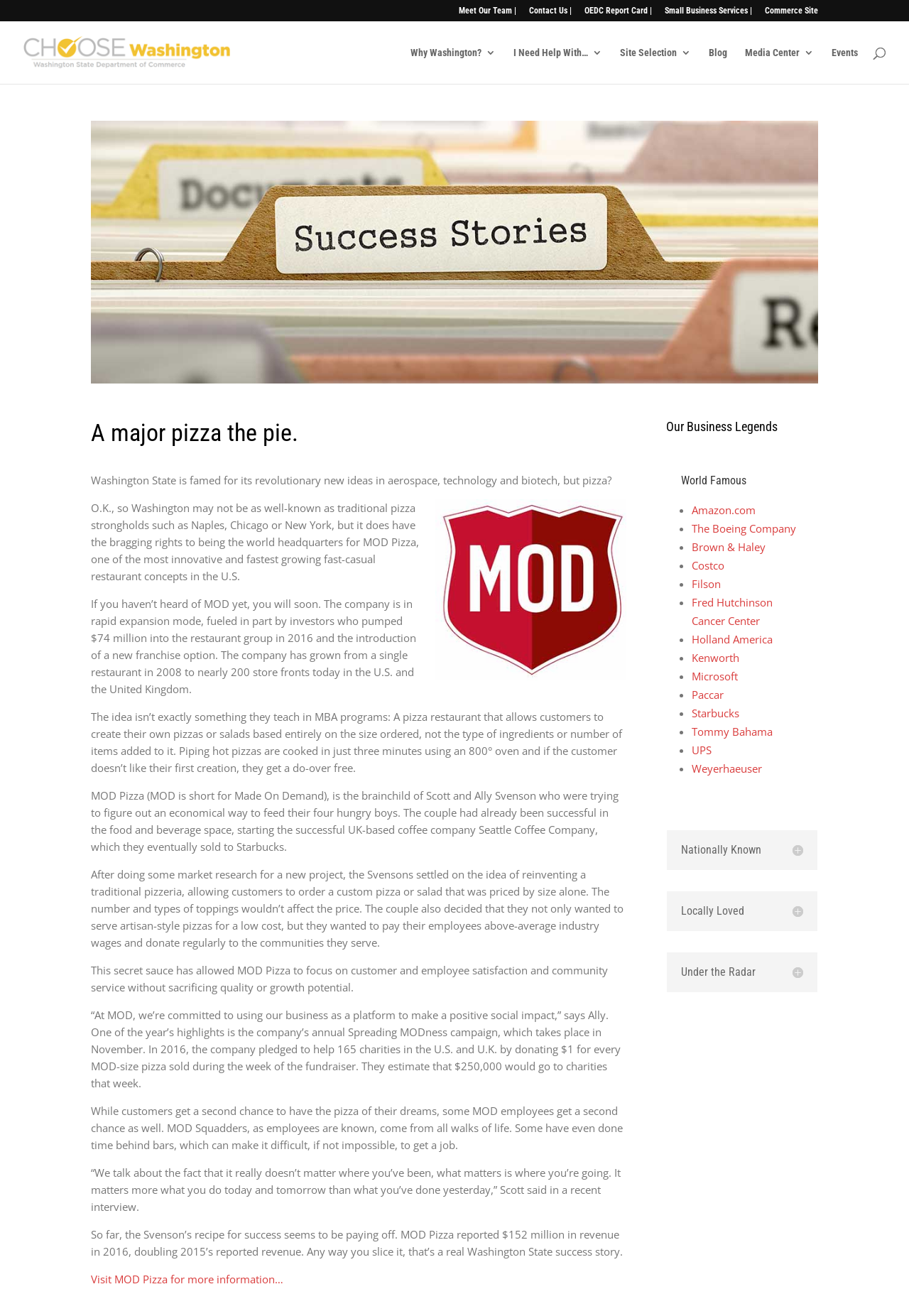What is the name of the founders of MOD Pizza?
Using the image as a reference, give a one-word or short phrase answer.

Scott and Ally Svenson